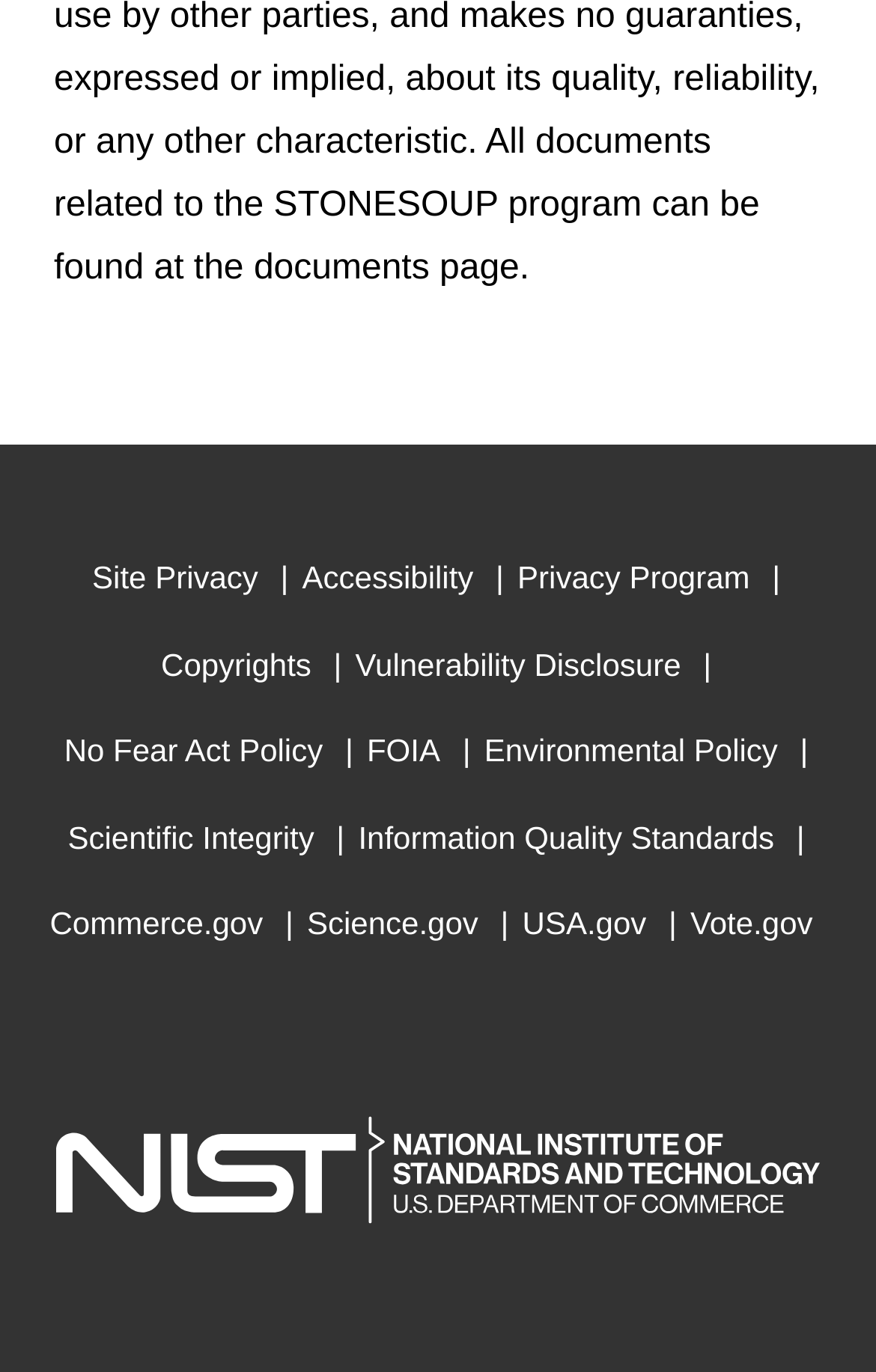Please provide the bounding box coordinate of the region that matches the element description: alt="Quest Limos Logo". Coordinates should be in the format (top-left x, top-left y, bottom-right x, bottom-right y) and all values should be between 0 and 1.

None